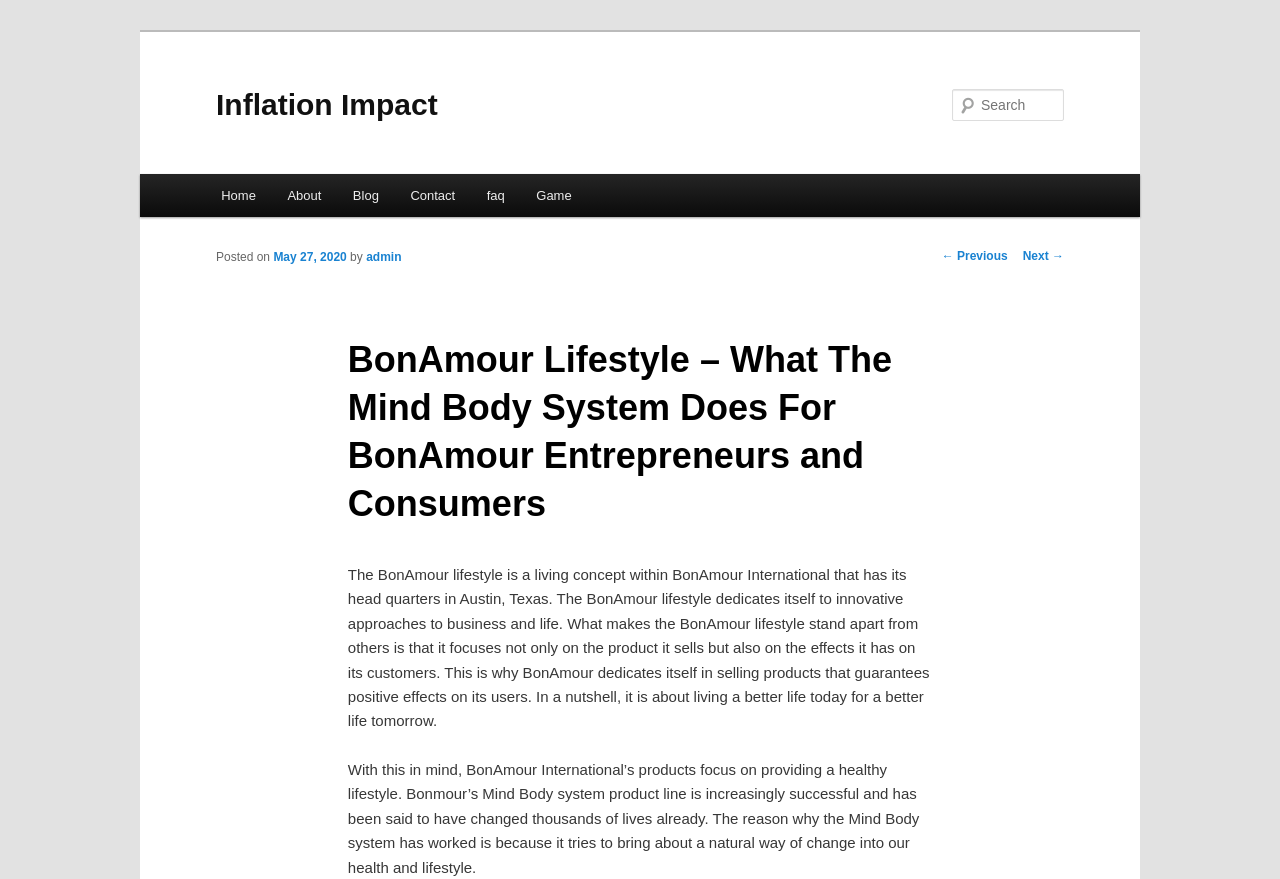Answer succinctly with a single word or phrase:
How many links are in the main menu?

6